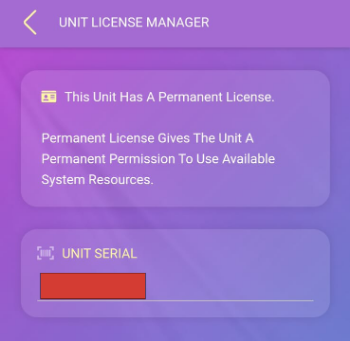Provide a comprehensive description of the image.

The image depicts a user interface screen titled "Unit License Manager," which is designed to inform users about the licensing status of the unit. The background is a gradient of purple hues, contributing to a modern and sleek aesthetic. Prominent text at the top states, "This Unit Has A Permanent License," indicating the unit’s licensing status.

Below this, a detailed description confirms that the permanent license provides the unit with ongoing permission to utilize available system resources, emphasizing its reliability. 

At the bottom of the screen, there's a section labeled "UNIT SERIAL," where a placeholder or masked serial number is shown, likely for security purposes. The layout is clean and user-friendly, suggesting ease of navigation for users managing their device licenses.